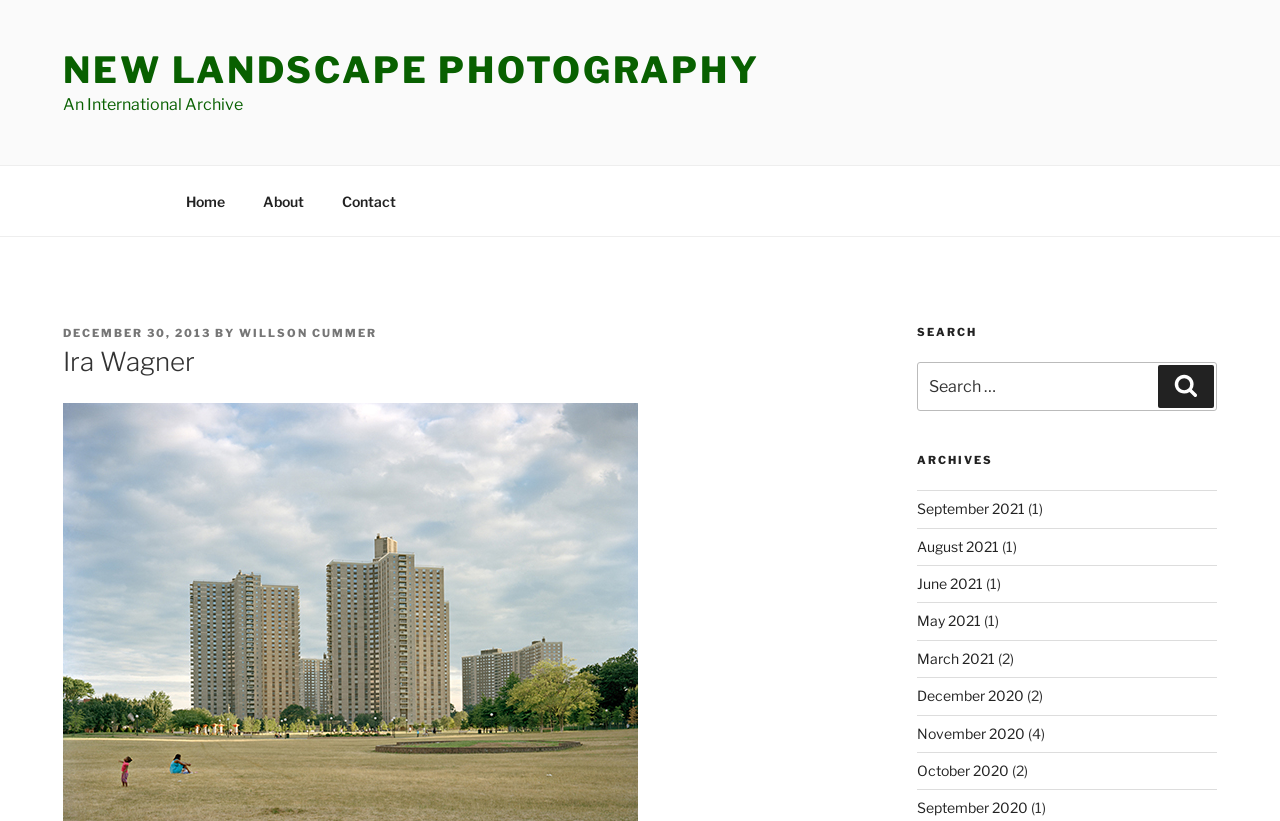Create an in-depth description of the webpage, covering main sections.

The webpage is about Ira Wagner's landscape photography. At the top, there is a link "NEW LANDSCAPE PHOTOGRAPHY" followed by a static text "An International Archive". Below this, there is a top menu navigation bar with links to "Home", "About", and "Contact".

On the left side, there is a header section with a posted date "DECEMBER 30, 2013" and the author's name "WILLSON CUMMER". Below this, there is a heading "Ira Wagner".

On the right side, there are three sections. The first section is a search bar with a label "Search for:" and a search button. The second section is a heading "ARCHIVES" with a list of links to monthly archives from September 2021 to September 2020, each with a number of posts in parentheses. The third section is not explicitly mentioned in the accessibility tree, but it is likely a section for displaying the landscape photography content, possibly with images.

Overall, the webpage appears to be a blog or portfolio for Ira Wagner's landscape photography, with a simple and organized layout.